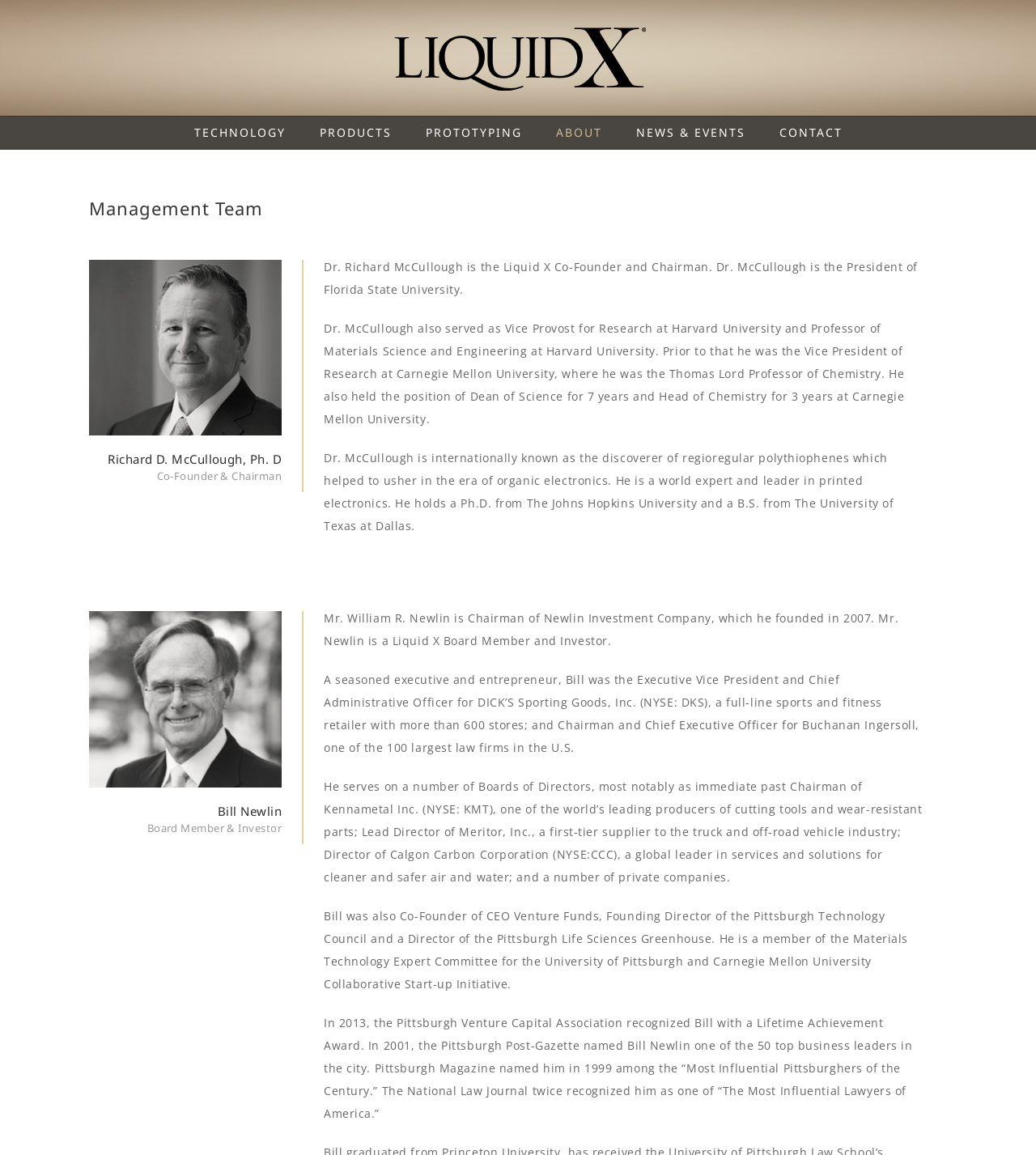Please indicate the bounding box coordinates of the element's region to be clicked to achieve the instruction: "Go to Top". Provide the coordinates as four float numbers between 0 and 1, i.e., [left, top, right, bottom].

[0.904, 0.872, 0.941, 0.897]